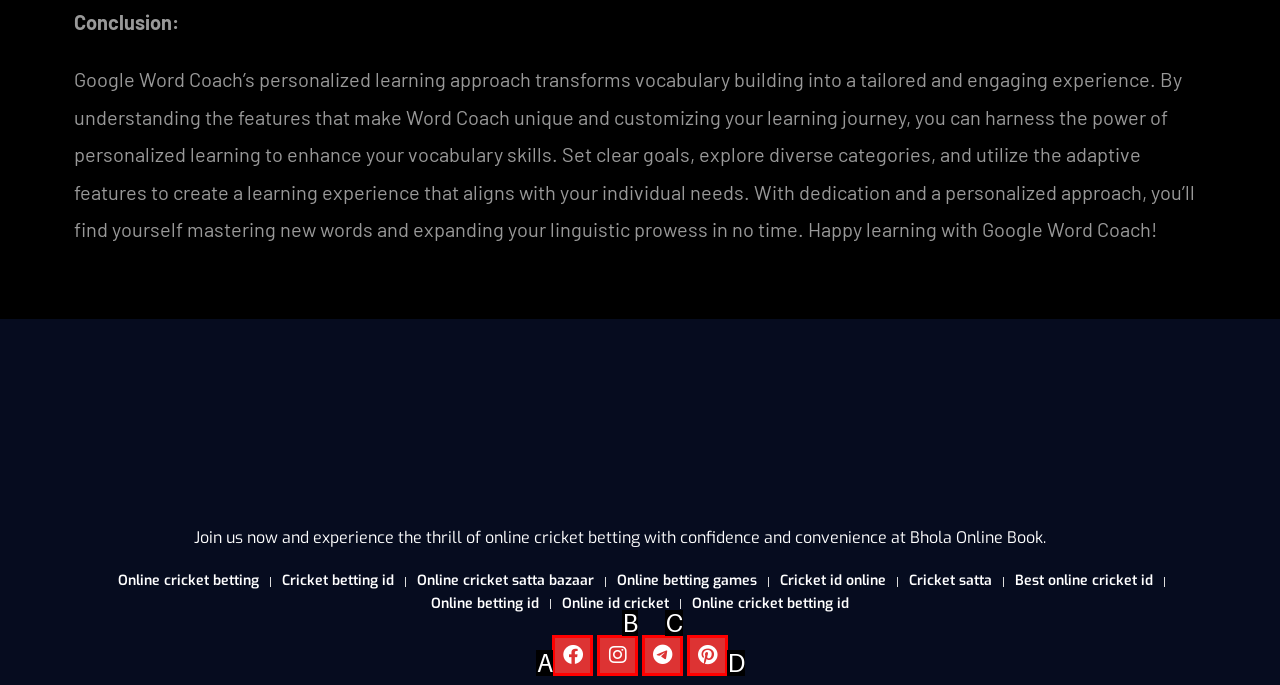Please identify the UI element that matches the description: Pinterest
Respond with the letter of the correct option.

D